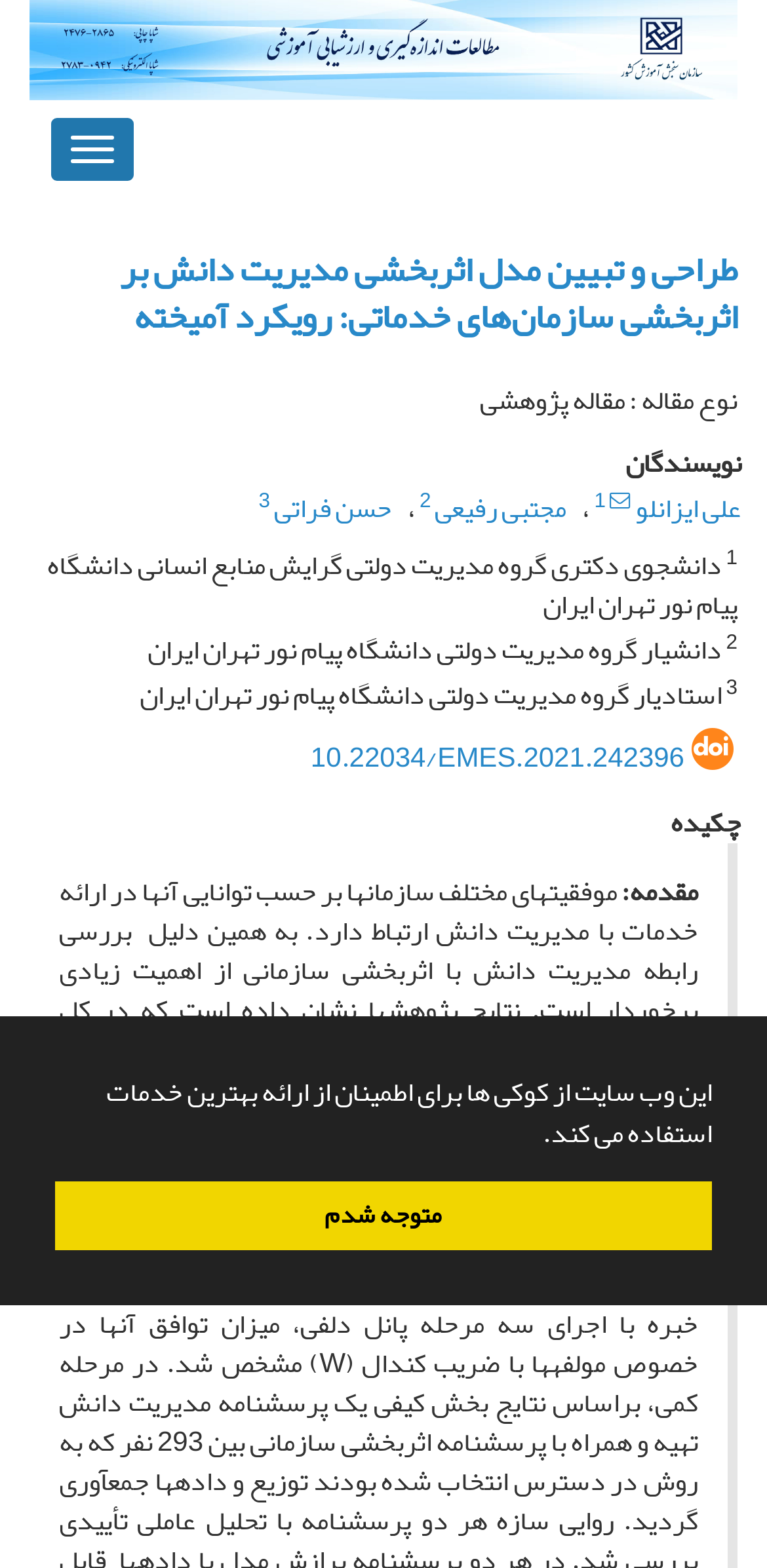Identify the bounding box coordinates necessary to click and complete the given instruction: "Follow the link to the DOI".

[0.405, 0.466, 0.892, 0.5]